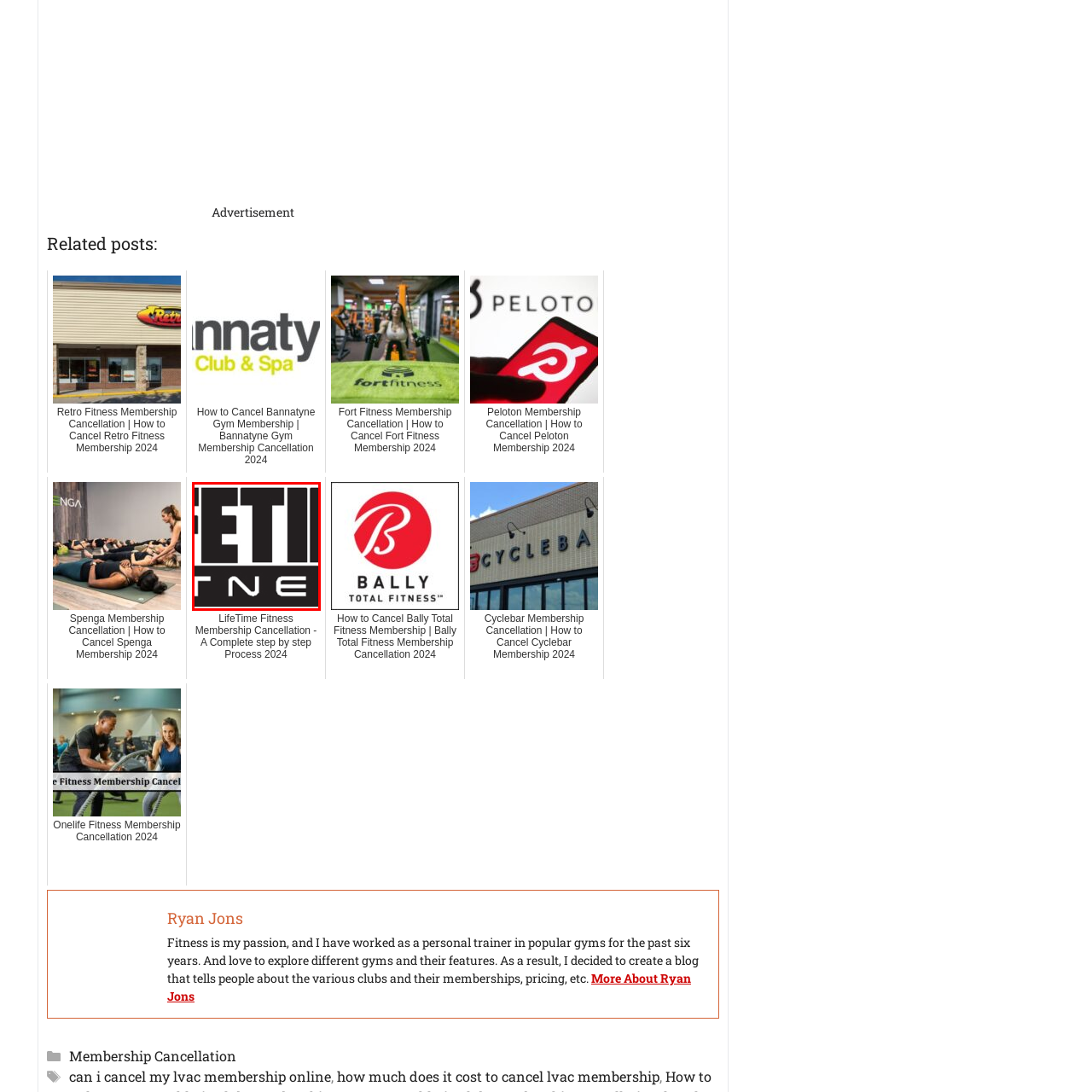Provide an elaborate description of the visual elements present in the image enclosed by the red boundary.

The image features the distinctive logo of "LifeTime Fitness," a well-known chain of health and fitness clubs. The logo is presented in a bold, modern font, emphasizing the brand's commitment to fitness and wellness. LifeTime Fitness offers a variety of services, including gym facilities, group classes, and personal training, aimed at promoting a healthy lifestyle. This logo is typically associated with their membership cancellation process, as highlighted in the related content on the webpage, which provides information on how to cancel memberships for various fitness centers, including LifeTime Fitness.